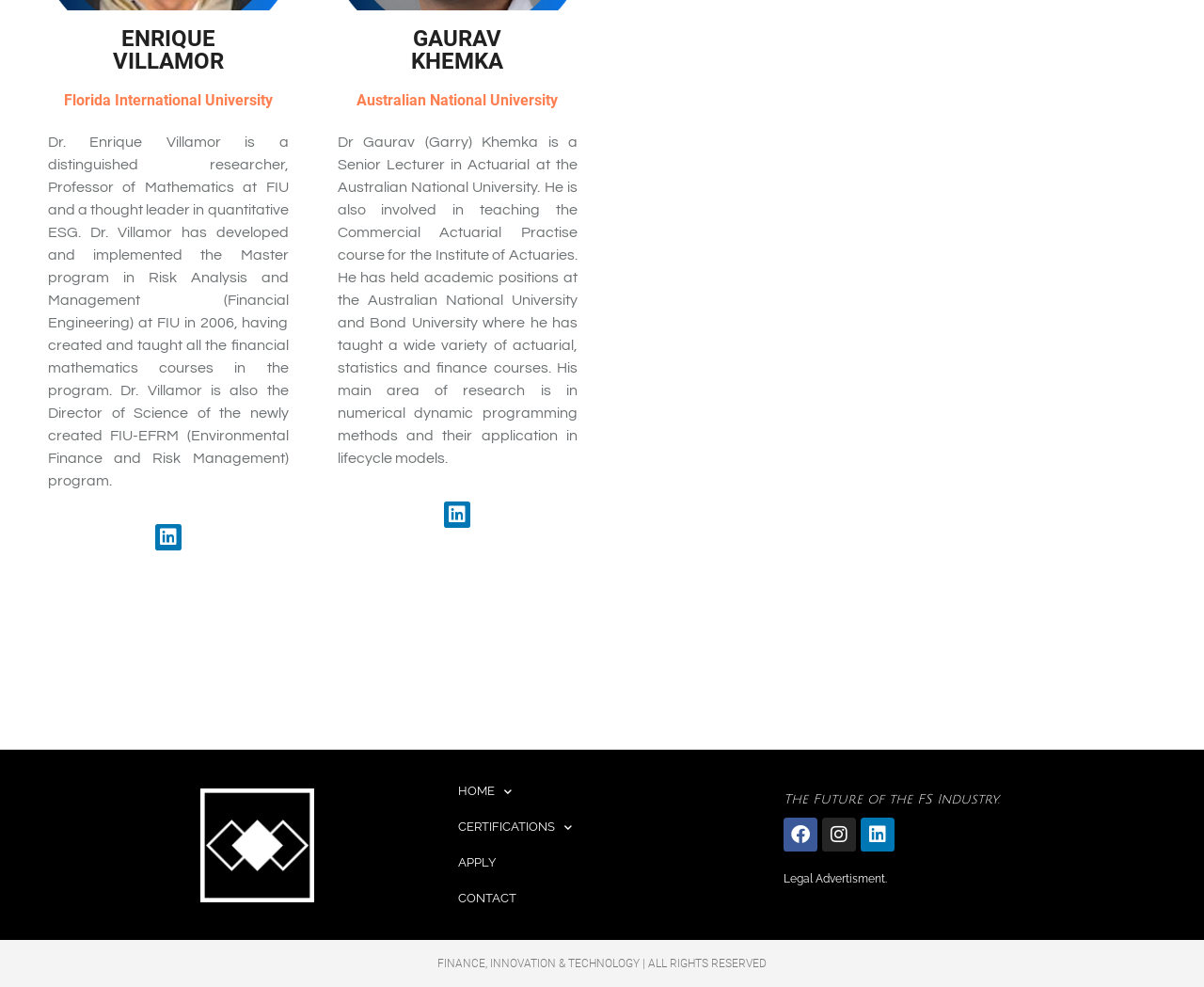Find the bounding box coordinates of the clickable element required to execute the following instruction: "Go to HOME page". Provide the coordinates as four float numbers between 0 and 1, i.e., [left, top, right, bottom].

[0.365, 0.784, 0.635, 0.82]